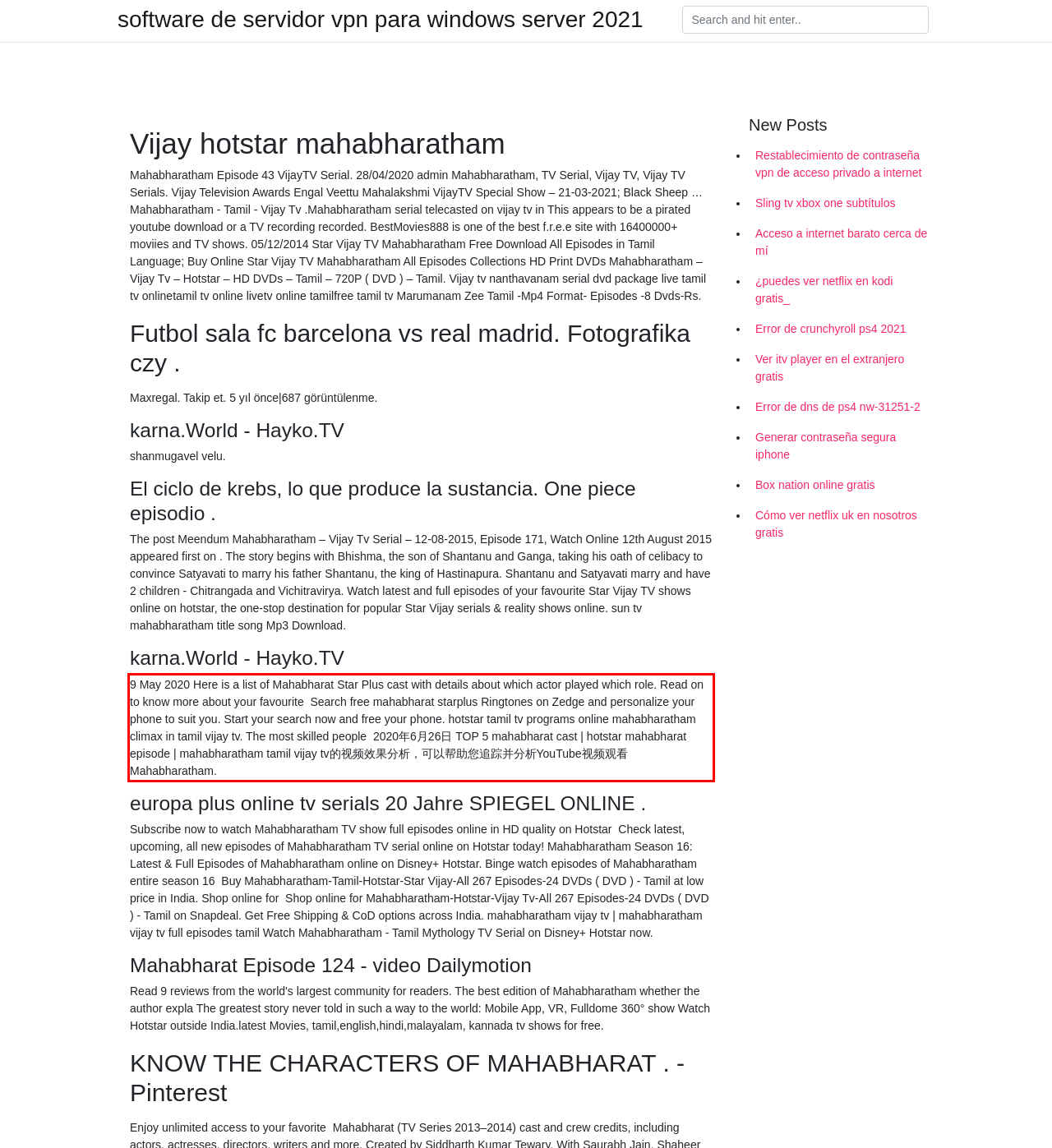You are provided with a webpage screenshot that includes a red rectangle bounding box. Extract the text content from within the bounding box using OCR.

9 May 2020 Here is a list of Mahabharat Star Plus cast with details about which actor played which role. Read on to know more about your favourite Search free mahabharat starplus Ringtones on Zedge and personalize your phone to suit you. Start your search now and free your phone. hotstar tamil tv programs online mahabharatham climax in tamil vijay tv. The most skilled people 2020年6月26日 TOP 5 mahabharat cast | hotstar mahabharat episode | mahabharatham tamil vijay tv的视频效果分析，可以帮助您追踪并分析YouTube视频观看 Mahabharatham.